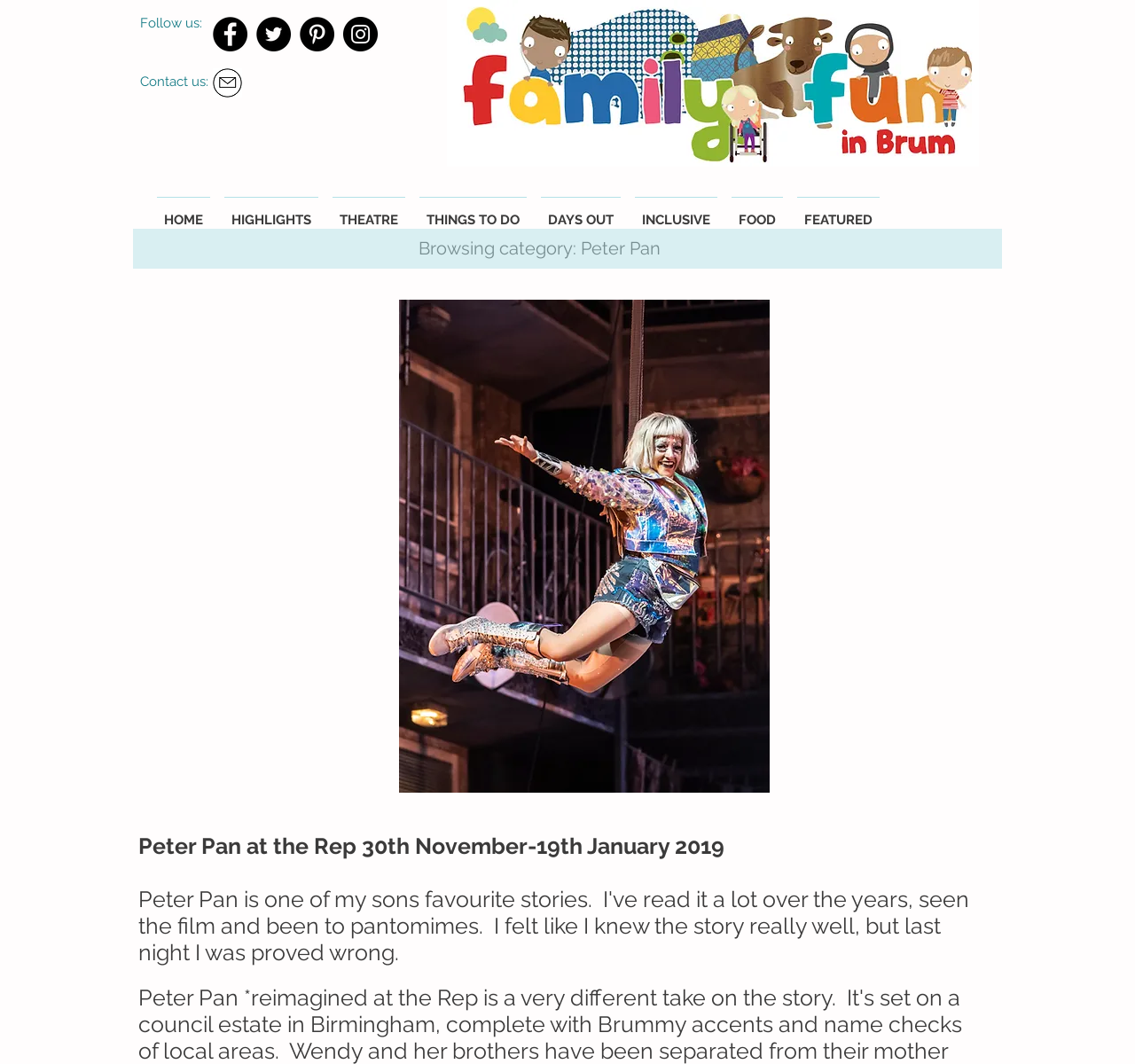What is the name of the character in the image?
Please use the image to provide a one-word or short phrase answer.

Tink